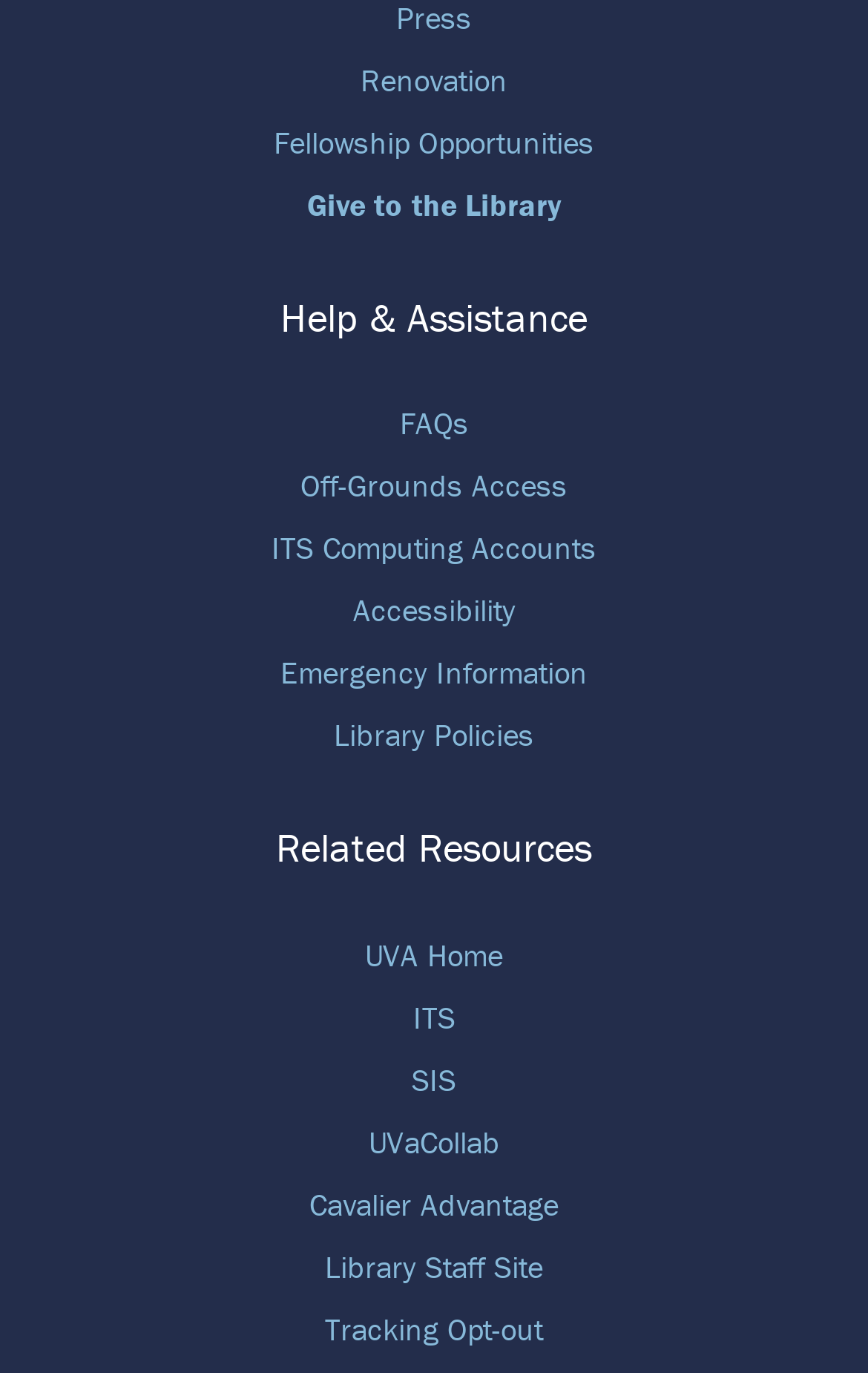Please provide the bounding box coordinates for the element that needs to be clicked to perform the following instruction: "view FAQs". The coordinates should be given as four float numbers between 0 and 1, i.e., [left, top, right, bottom].

[0.46, 0.294, 0.54, 0.323]